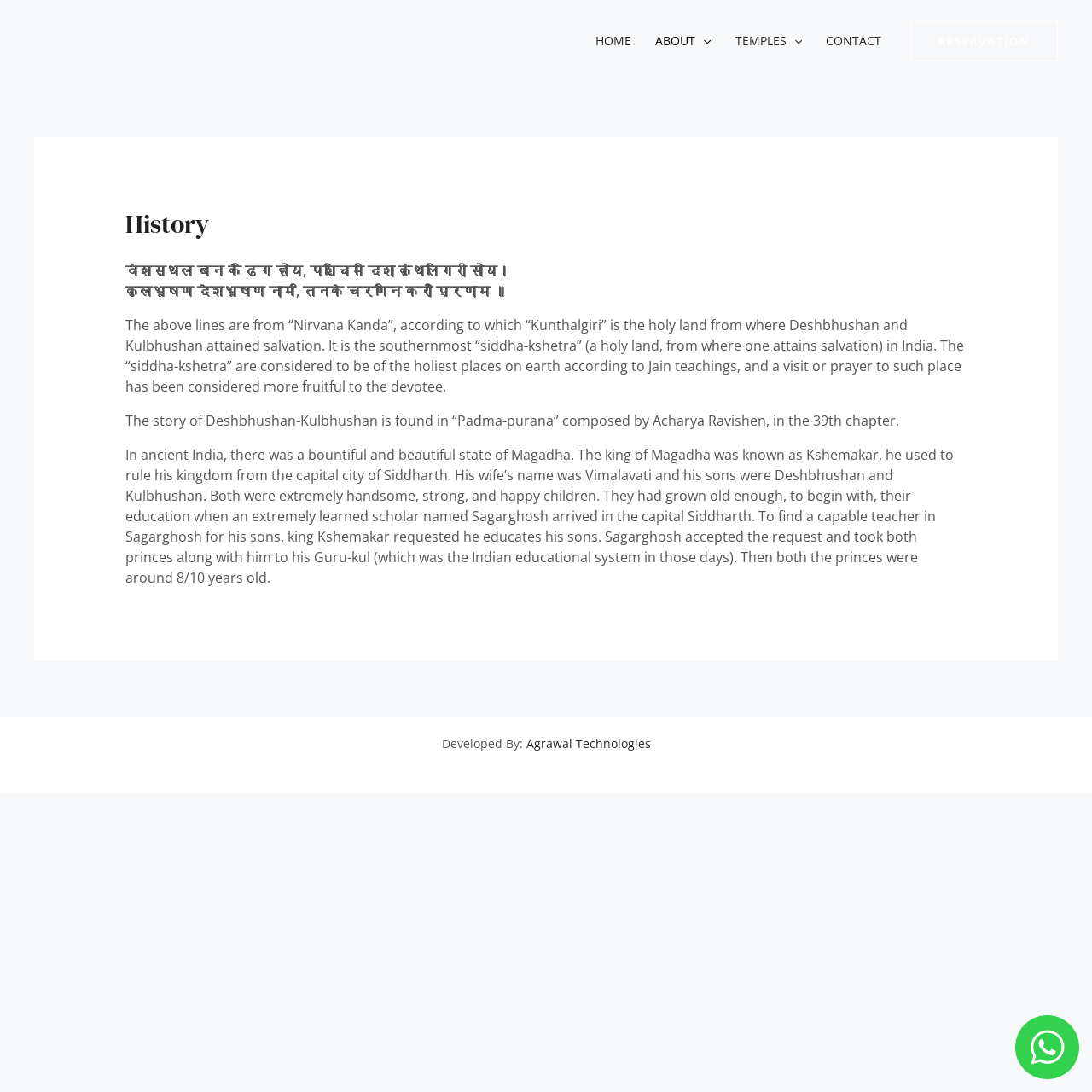Given the description "parent_node: Skip to content", determine the bounding box of the corresponding UI element.

[0.93, 0.93, 0.988, 0.988]